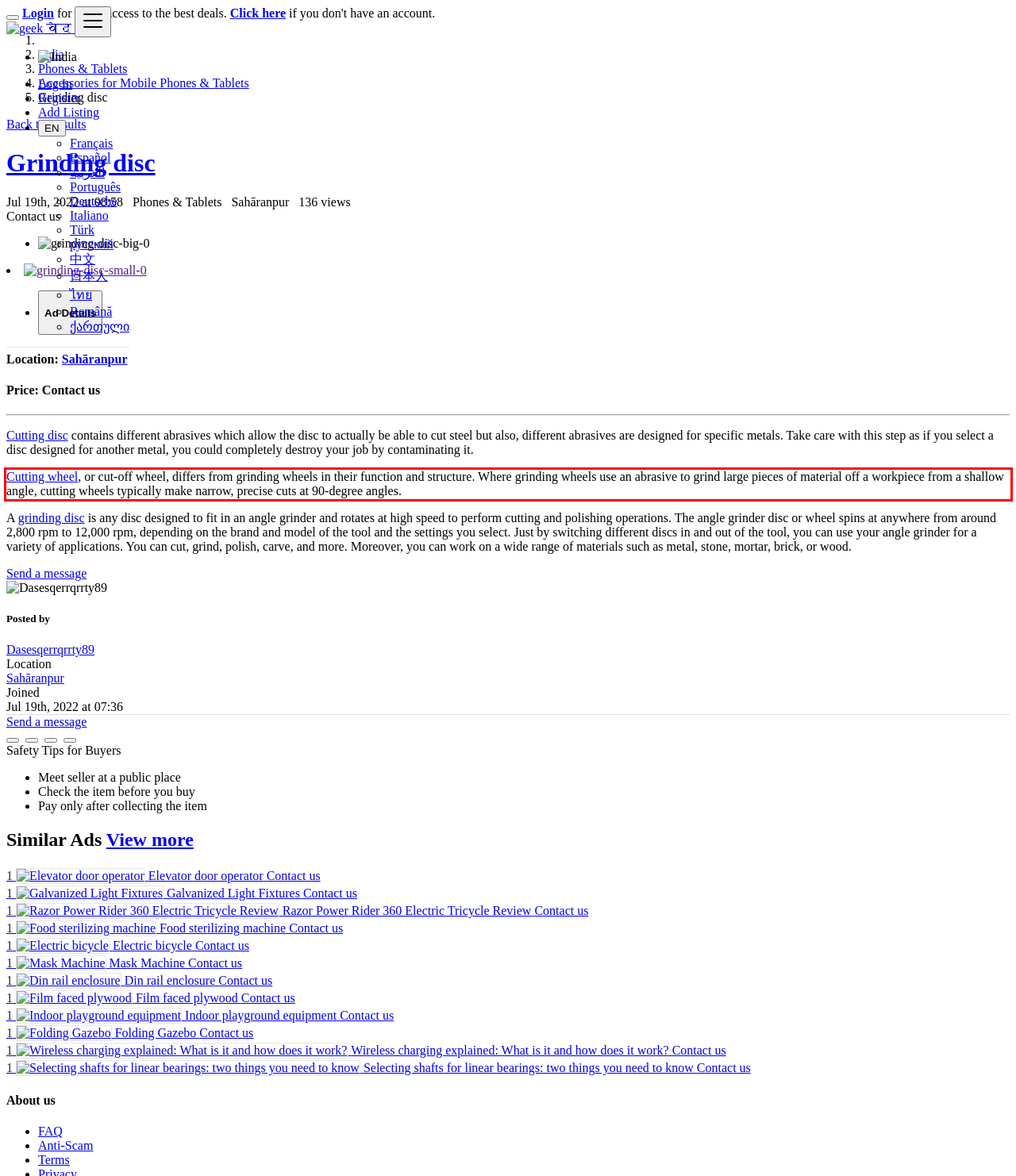Examine the webpage screenshot and use OCR to obtain the text inside the red bounding box.

Cutting wheel, or cut-off wheel, differs from grinding wheels in their function and structure. Where grinding wheels use an abrasive to grind large pieces of material off a workpiece from a shallow angle, cutting wheels typically make narrow, precise cuts at 90-degree angles.